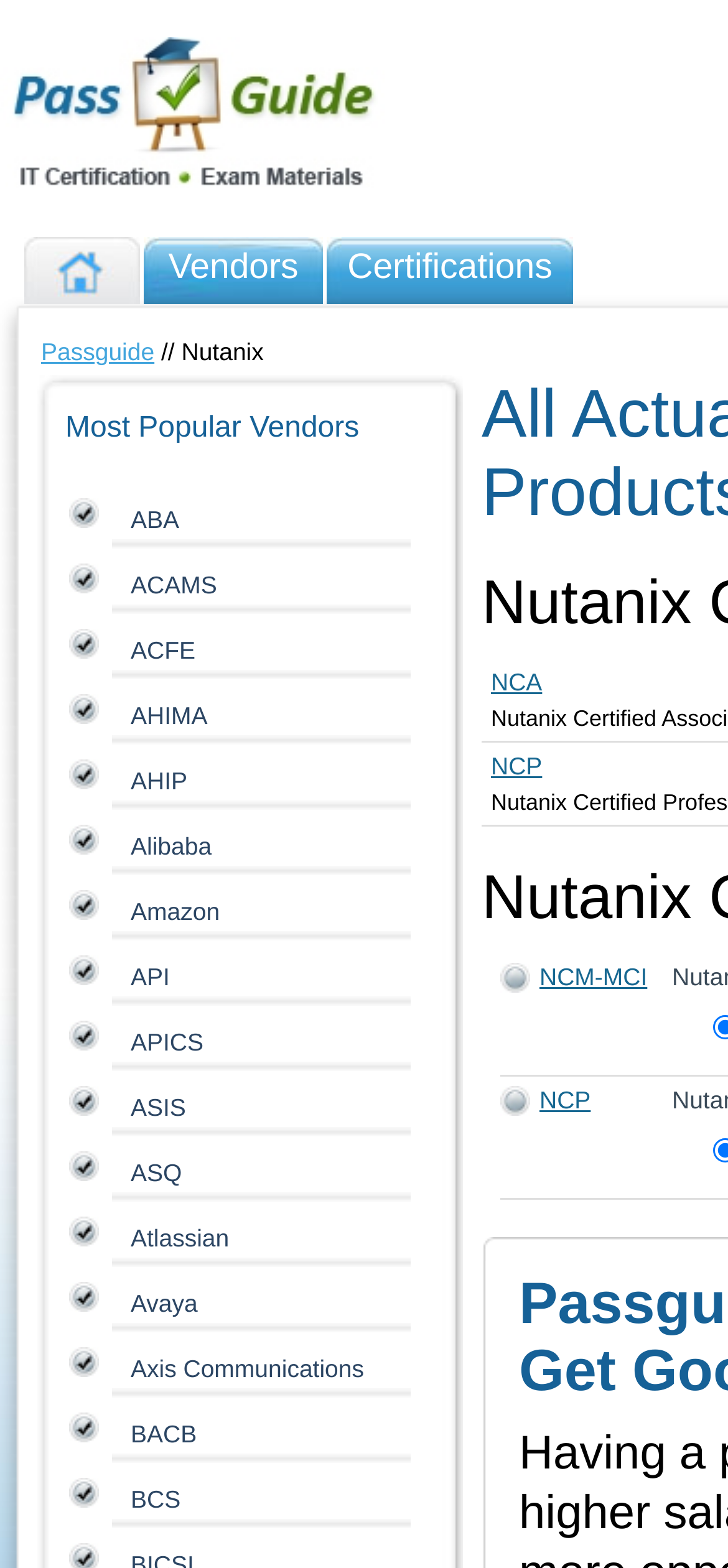Find the bounding box of the web element that fits this description: "Alibaba".

[0.154, 0.531, 0.291, 0.549]